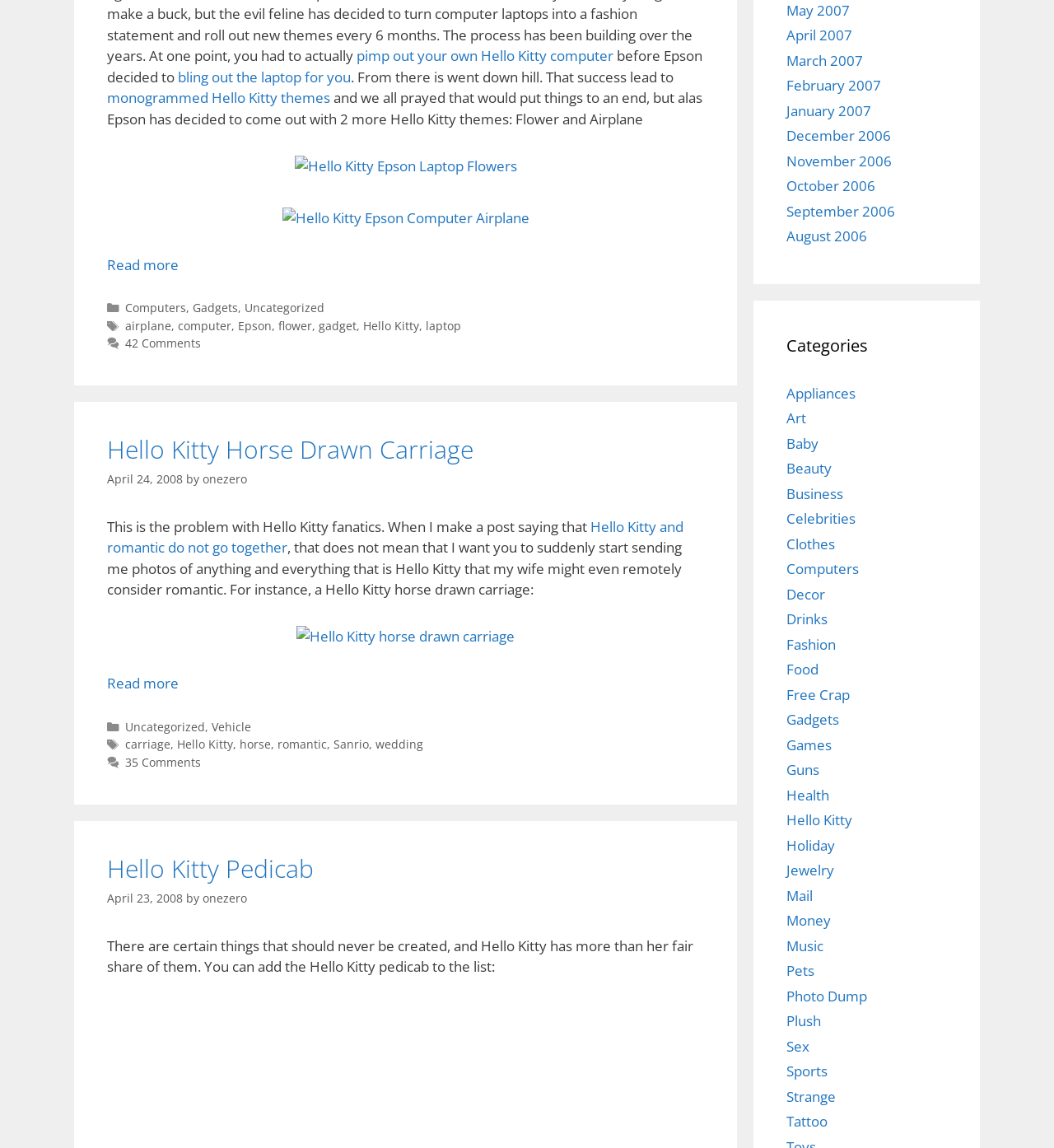How many comments are there for the 'Hello Kitty Horse Drawn Carriage' post?
Give a detailed response to the question by analyzing the screenshot.

The number of comments is located at the bottom of the 'Hello Kitty Horse Drawn Carriage' post, which is indicated by the link '35 Comments'.